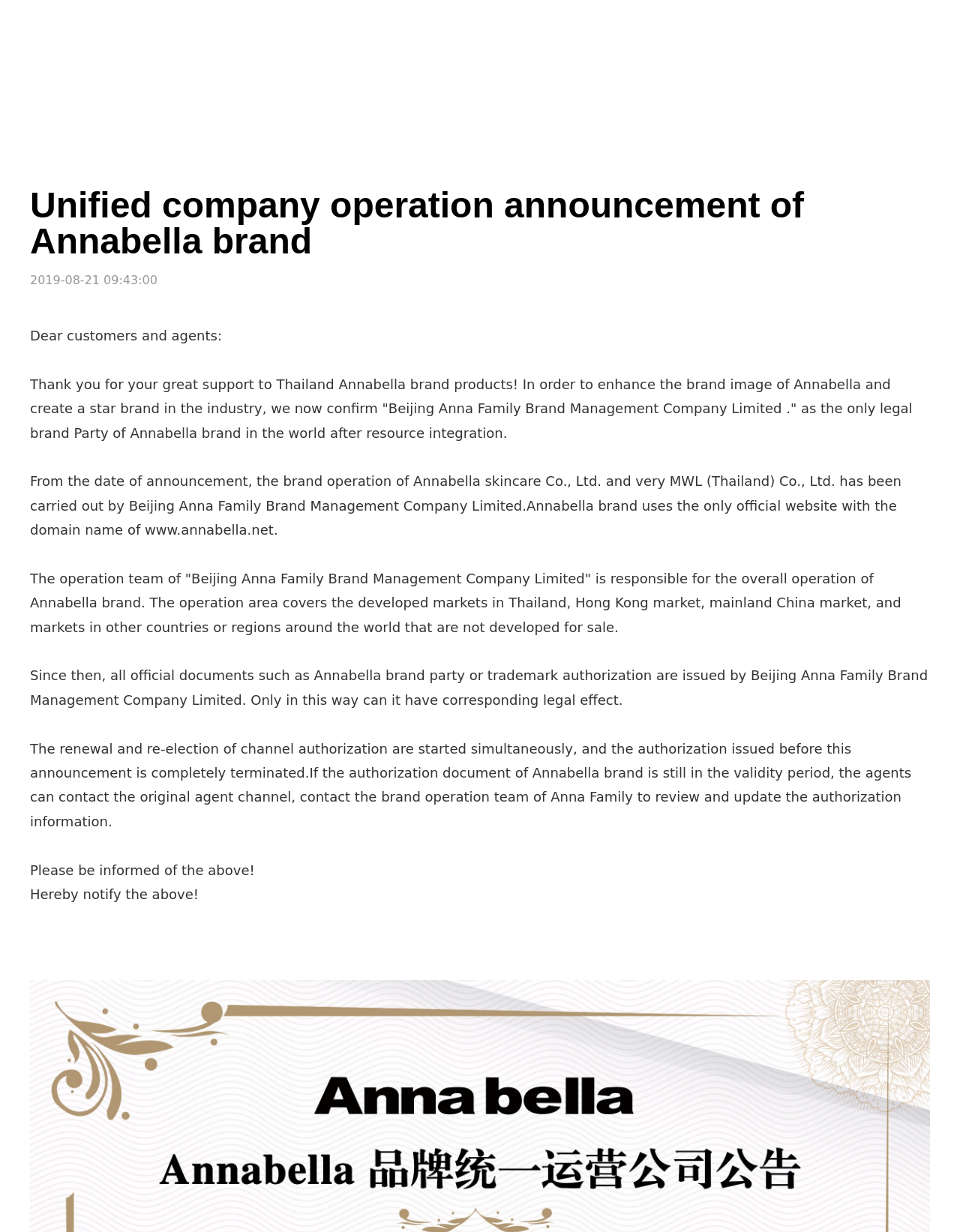Locate the bounding box coordinates of the clickable region to complete the following instruction: "Select English language."

[0.066, 0.0, 0.087, 0.061]